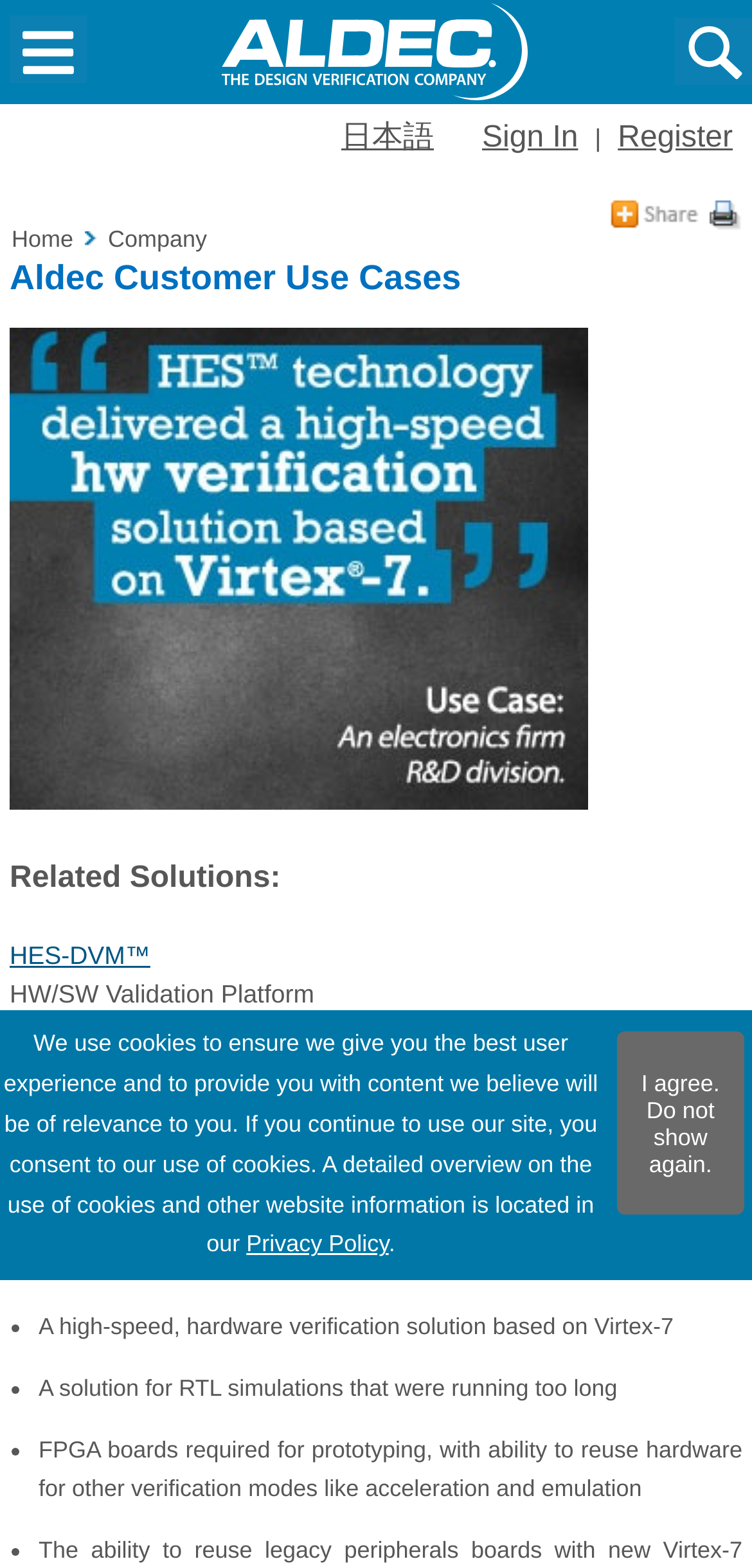Identify the bounding box coordinates for the element that needs to be clicked to fulfill this instruction: "View the Company page". Provide the coordinates in the format of four float numbers between 0 and 1: [left, top, right, bottom].

[0.144, 0.144, 0.275, 0.161]